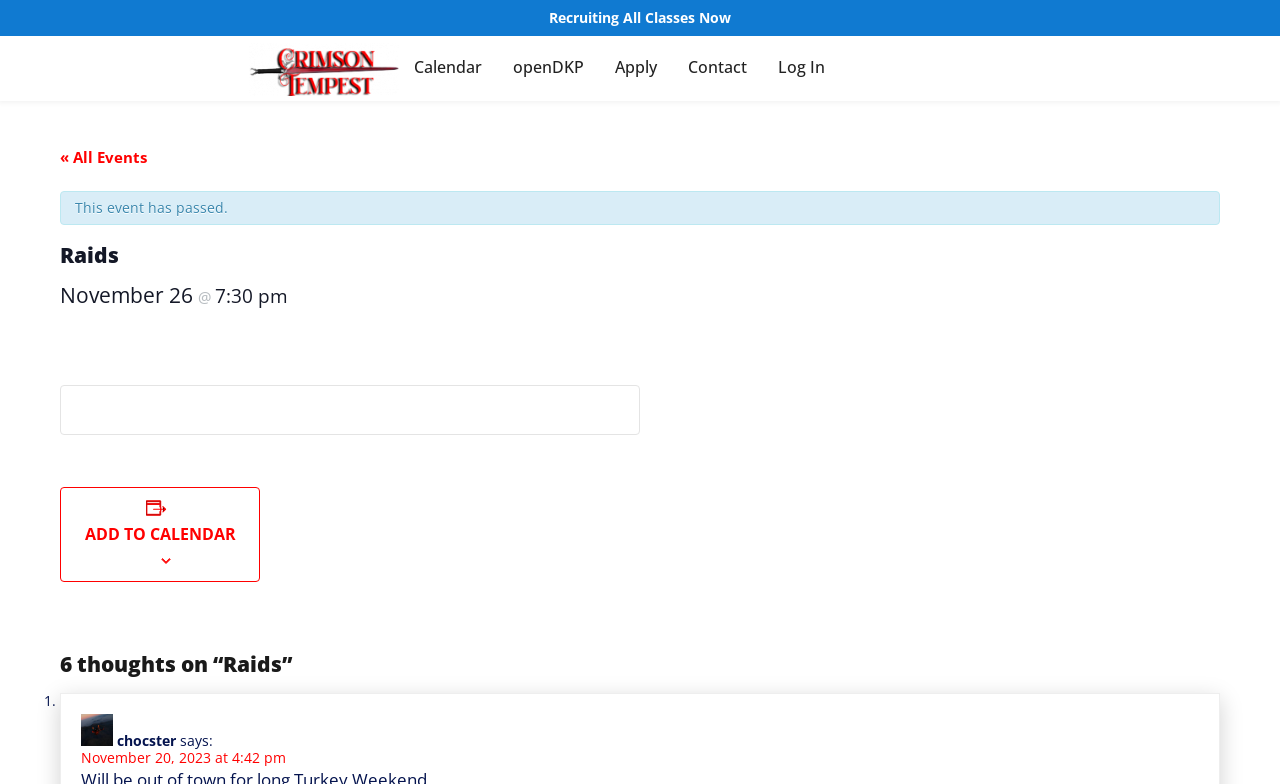Specify the bounding box coordinates of the area that needs to be clicked to achieve the following instruction: "Click the 'ADD TO CALENDAR' button".

[0.066, 0.667, 0.184, 0.695]